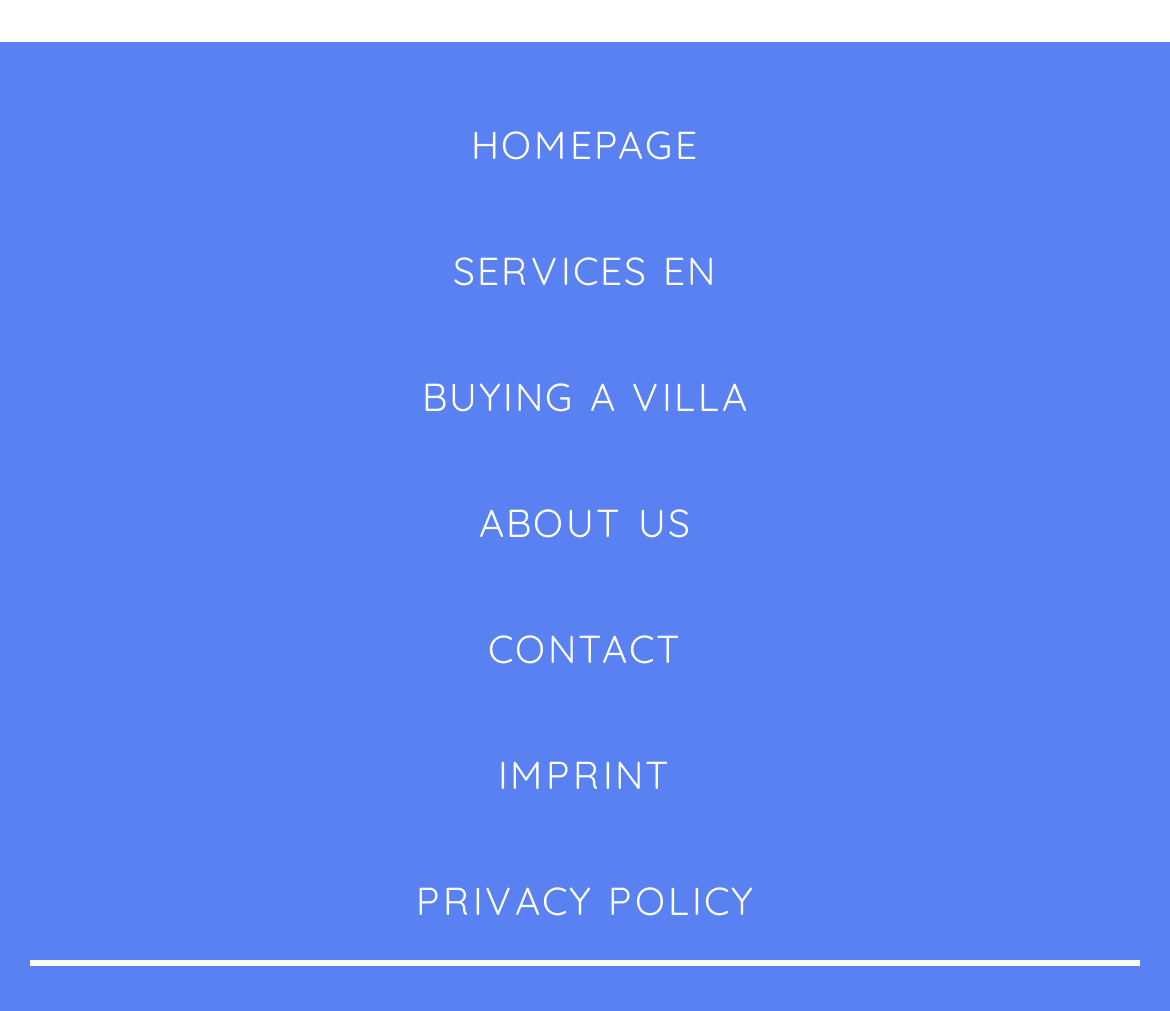How many links are there on the webpage?
Please answer using one word or phrase, based on the screenshot.

6